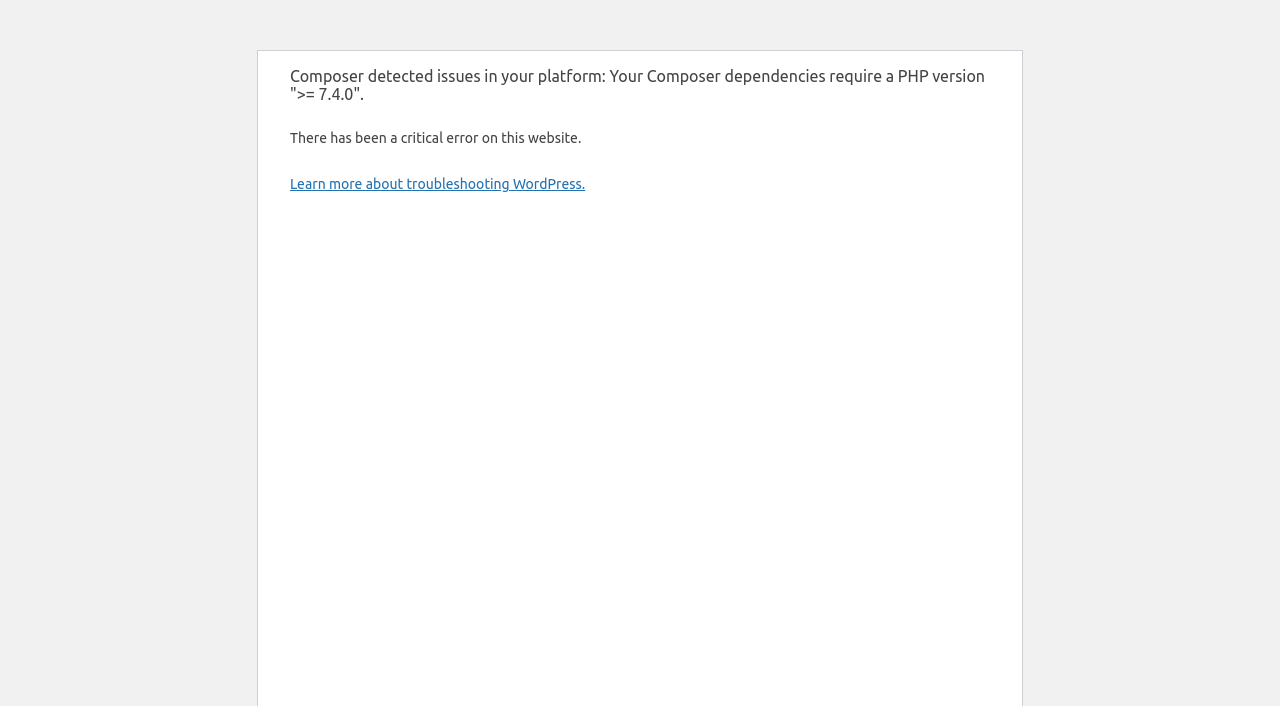Please predict the bounding box coordinates (top-left x, top-left y, bottom-right x, bottom-right y) for the UI element in the screenshot that fits the description: Learn more about troubleshooting WordPress.

[0.227, 0.249, 0.457, 0.272]